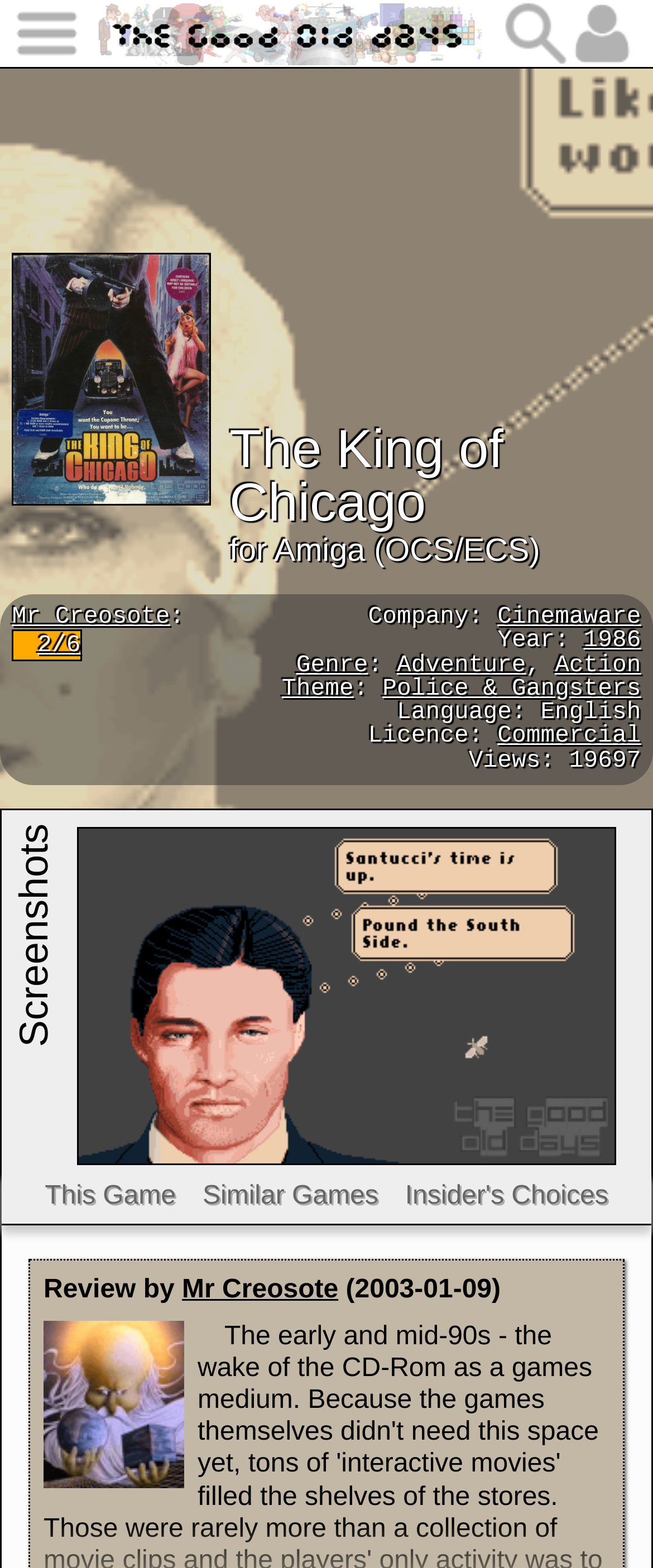What is the genre of the game?
Based on the image, please offer an in-depth response to the question.

The genre of the game can be found in the links 'Adventure' and 'Action' which are child elements of the 'Genre:' static text.